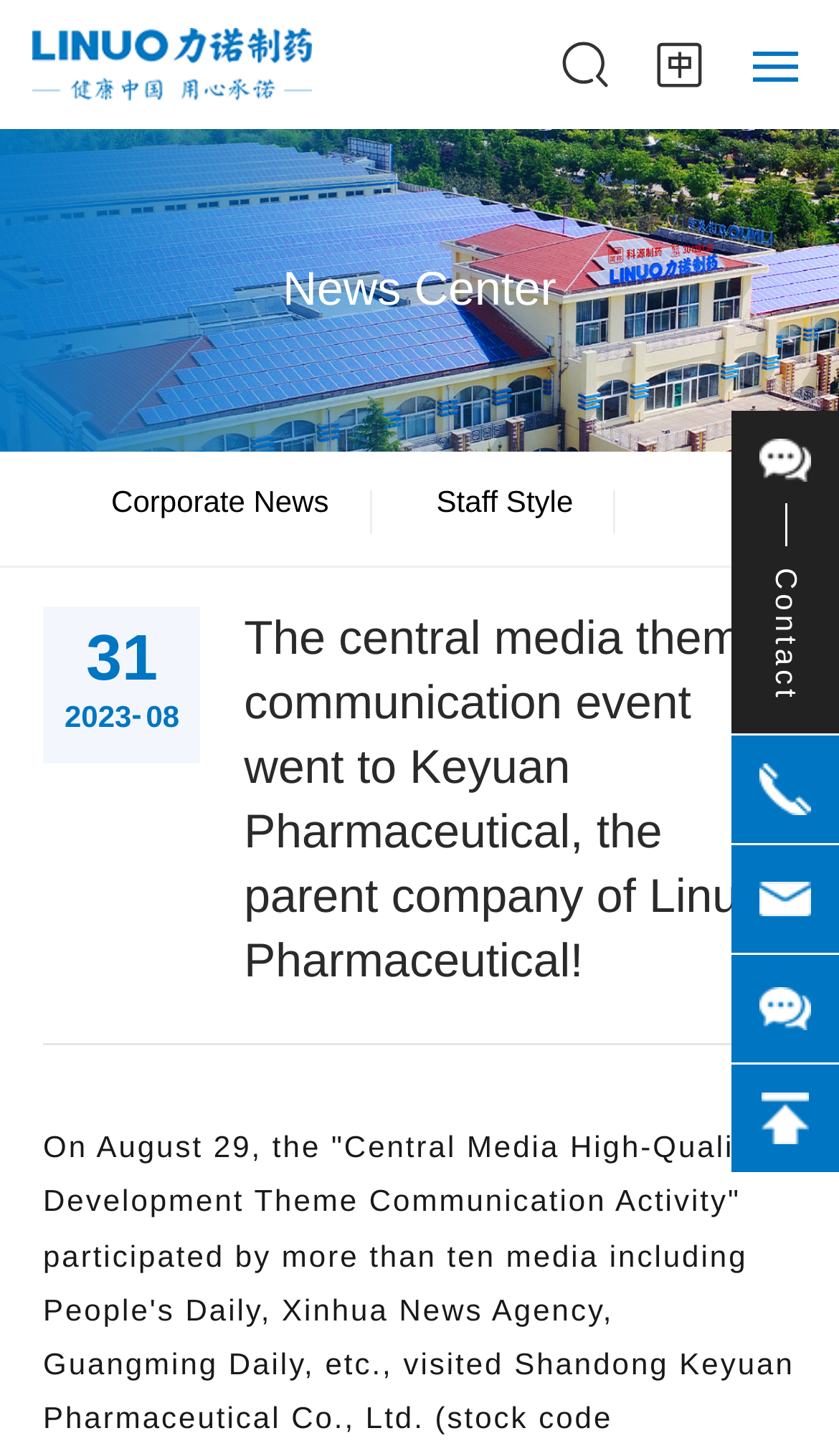Please identify the bounding box coordinates of the region to click in order to complete the task: "Go to the About Us page". The coordinates must be four float numbers between 0 and 1, specified as [left, top, right, bottom].

[0.051, 0.191, 0.909, 0.223]